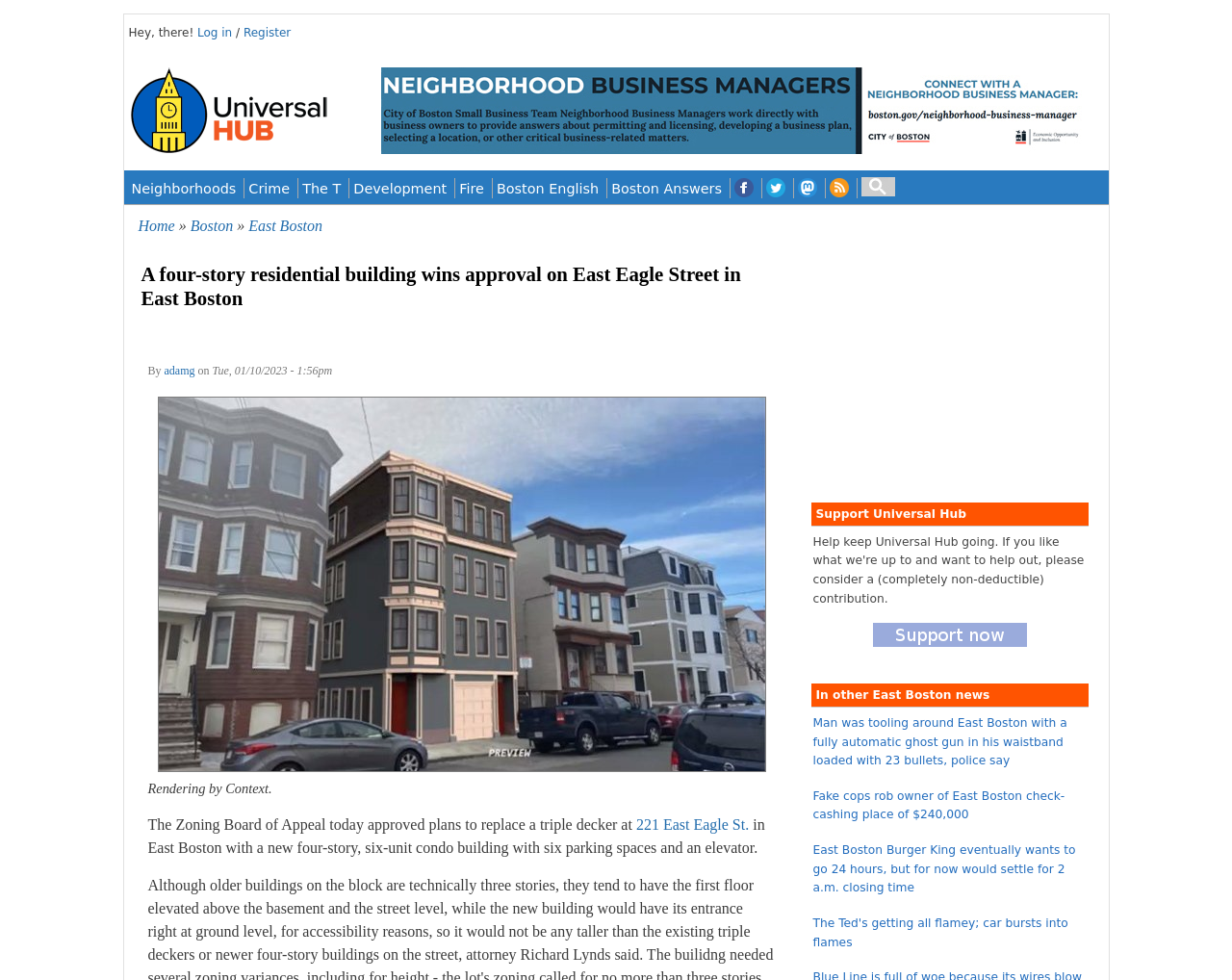Craft a detailed narrative of the webpage's structure and content.

The webpage appears to be a news article from Universal Hub, a local news outlet. At the top of the page, there is a navigation menu with links to "Skip to main content", "Log in", and "Register". Below this, there is a header section with a link to "Universal Hub" and an image of the Universal Hub logo.

To the right of the header section, there is a section with links to various topics, including "Neighborhoods", "Crime", "The T", "Development", and others. Below this, there is a section with social media links, including Facebook, Twitter, and RSS.

The main content of the page is an article with the headline "A four-story residential building wins approval on East Eagle Street in East Boston". The article is written by "adamg" and was published on January 10, 2023. The article includes a rendering of the proposed building, which is displayed prominently in the center of the page.

The article text describes the approval of a new four-story condo building to replace a triple decker at 221 East Eagle Street in East Boston. The building will have six units, six parking spaces, and an elevator.

Below the article, there is a section with a heading "Support Universal Hub" and a link to "Contribute to Universal Hub". This is followed by a section with a heading "In other East Boston news", which includes links to several other news articles related to East Boston.

Overall, the webpage has a clean and organized layout, with clear headings and concise text. The use of images and links adds visual interest and provides additional information to readers.